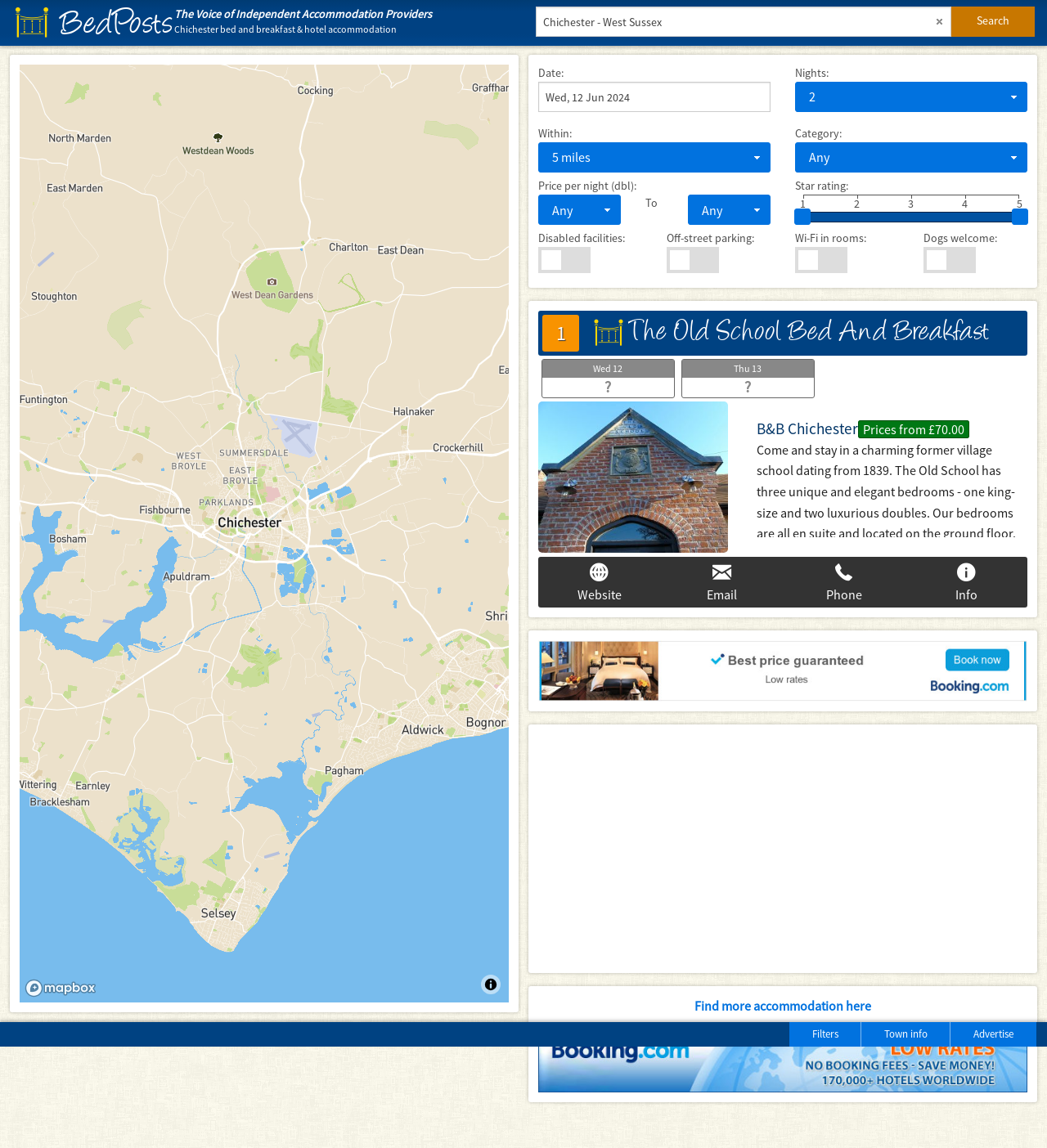Pinpoint the bounding box coordinates of the clickable area needed to execute the instruction: "Search for accommodation". The coordinates should be specified as four float numbers between 0 and 1, i.e., [left, top, right, bottom].

[0.909, 0.006, 0.988, 0.032]